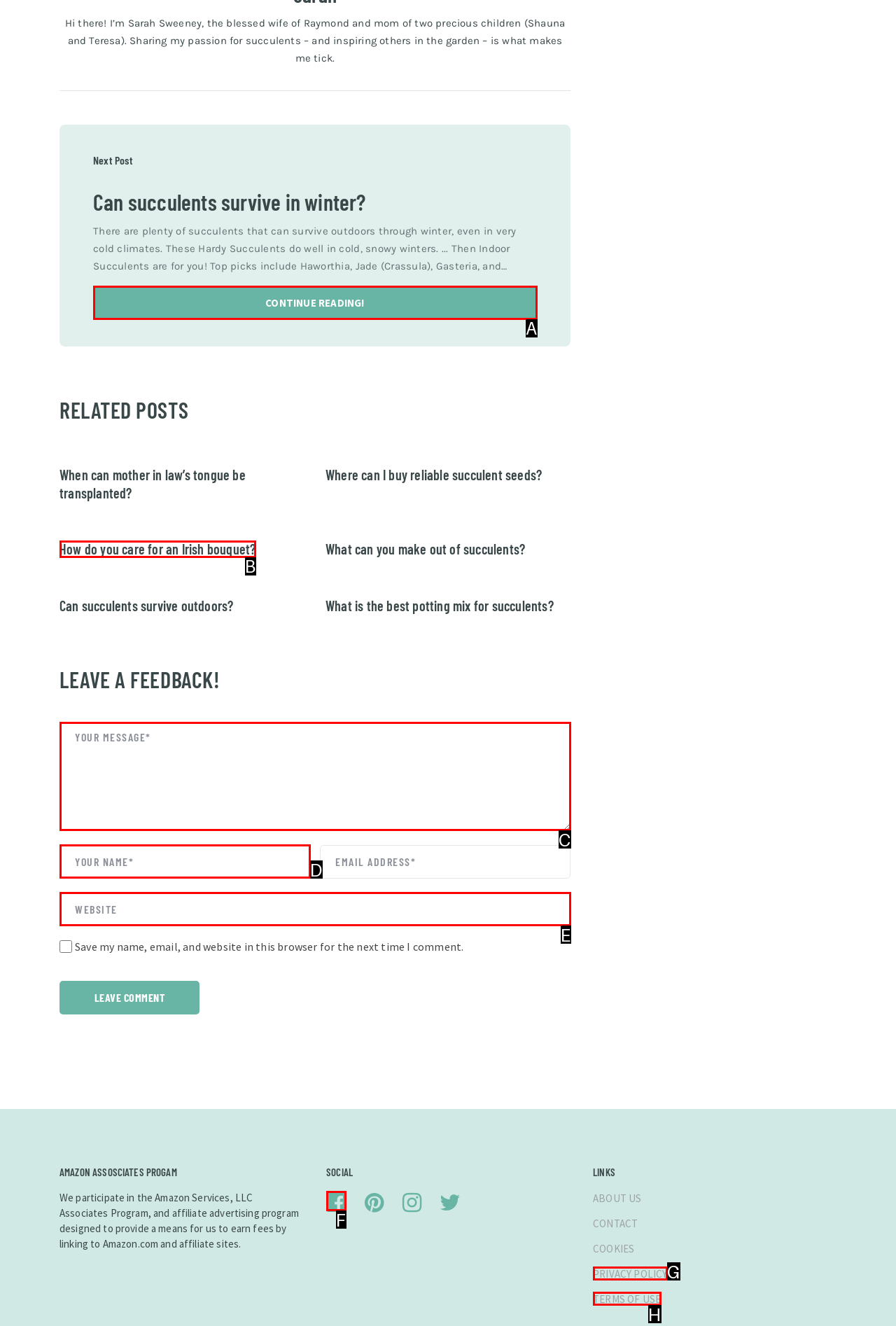Select the letter that aligns with the description: Terms of use. Answer with the letter of the selected option directly.

H